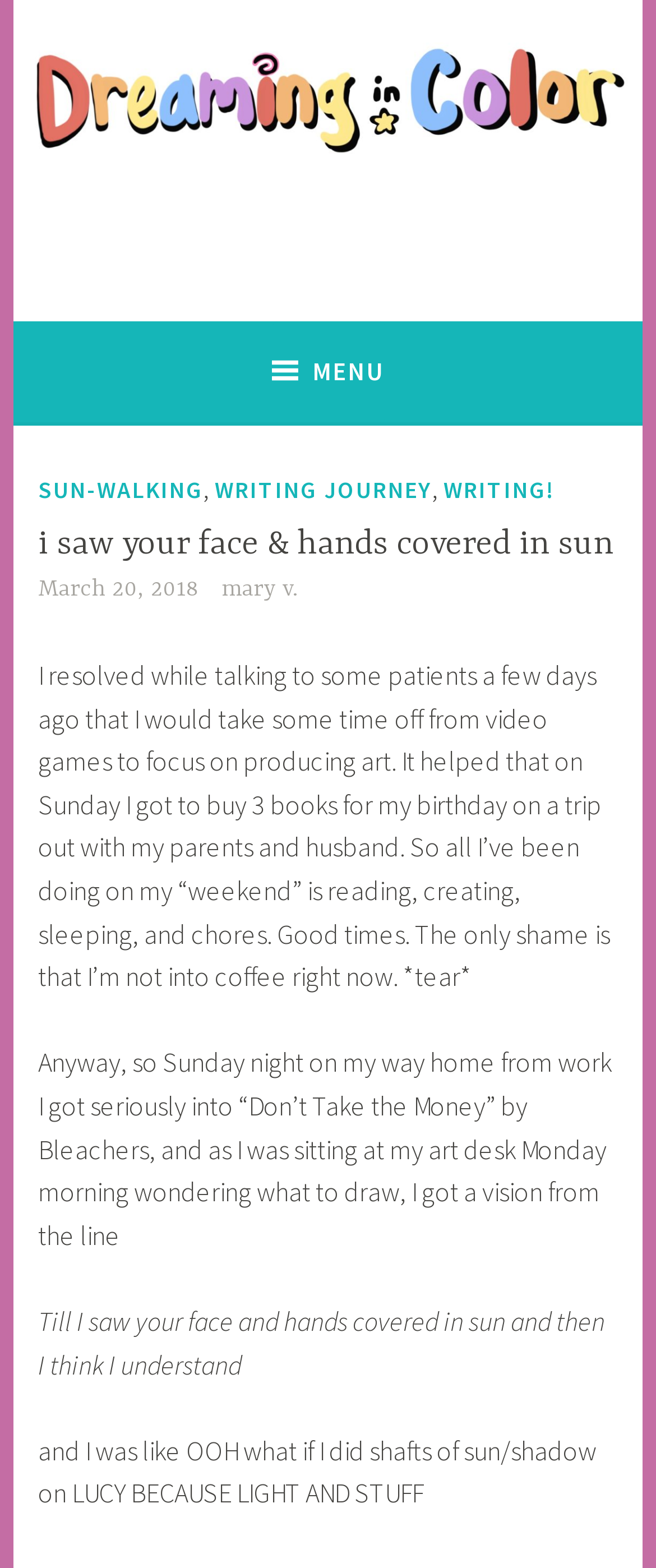What is the artist's current focus?
Please provide an in-depth and detailed response to the question.

According to the text in the article, the artist has resolved to focus on producing art, taking a break from video games, and has been reading, creating, sleeping, and doing chores.